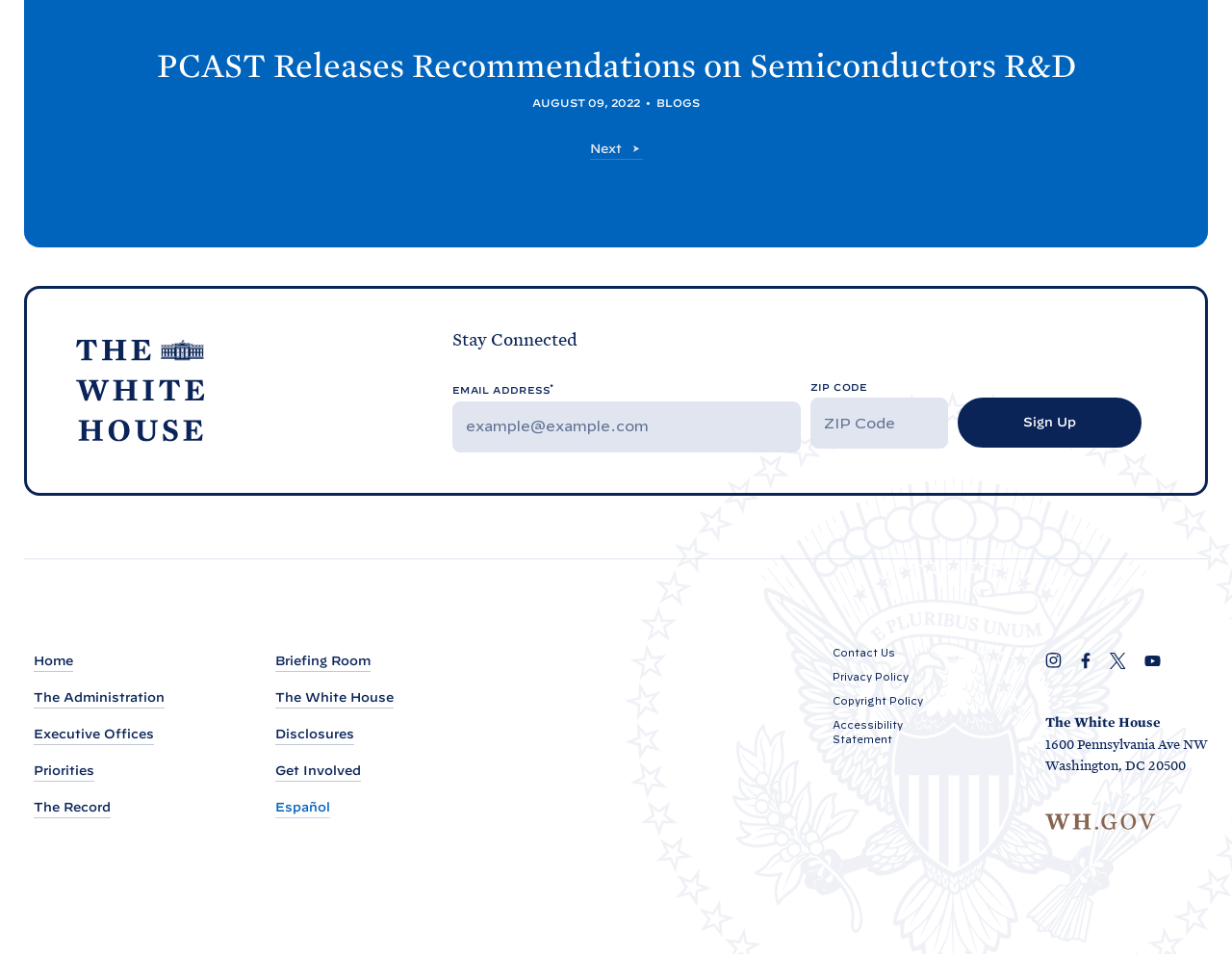What is the date displayed on the webpage?
With the help of the image, please provide a detailed response to the question.

The date is displayed on the webpage as 'AUGUST 09, 2022' which is a StaticText element with ID 229, located at [0.432, 0.101, 0.52, 0.115] coordinates.